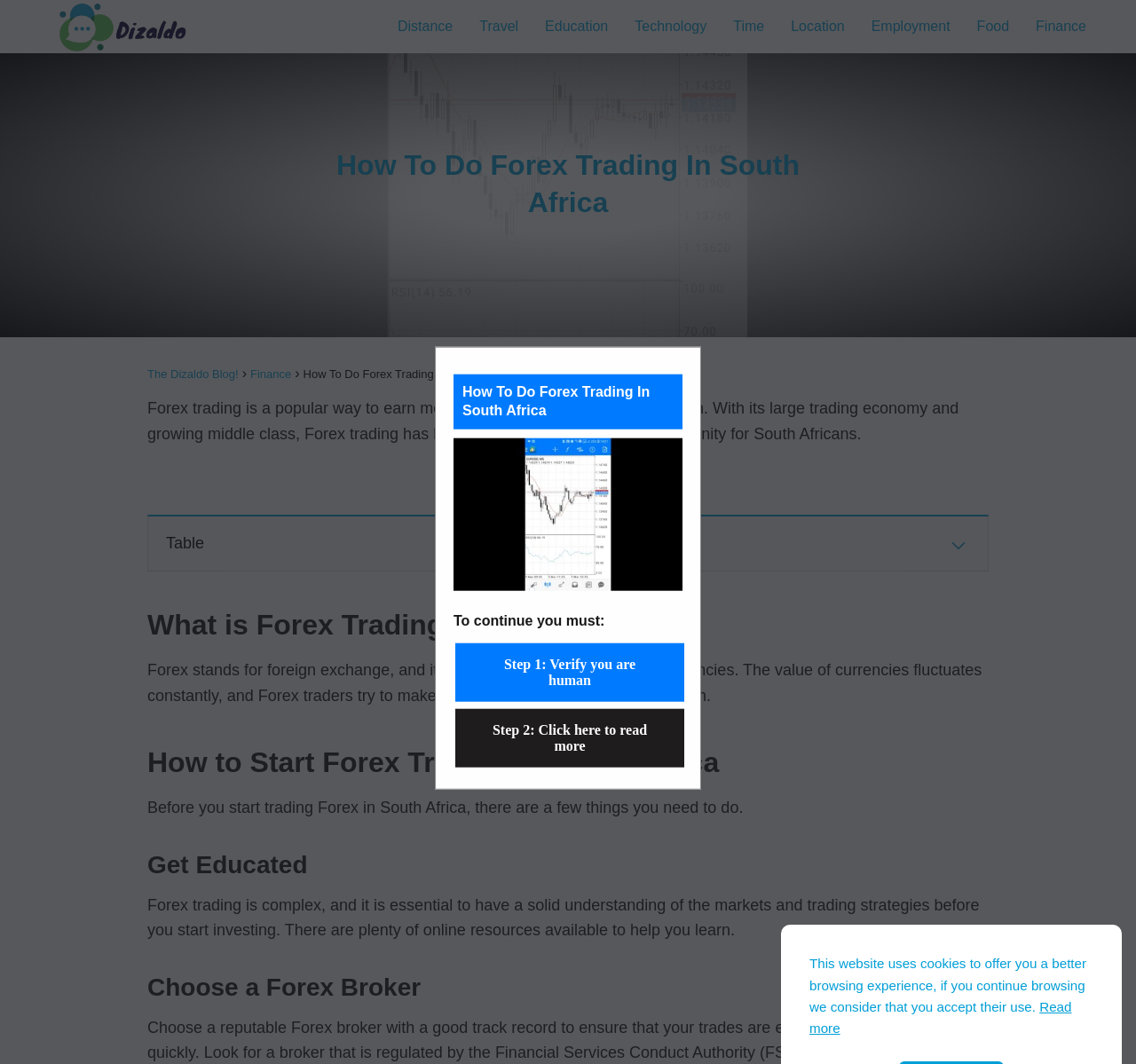What should you look for in a Forex broker?
Answer the question with a single word or phrase derived from the image.

Regulation by FSCA